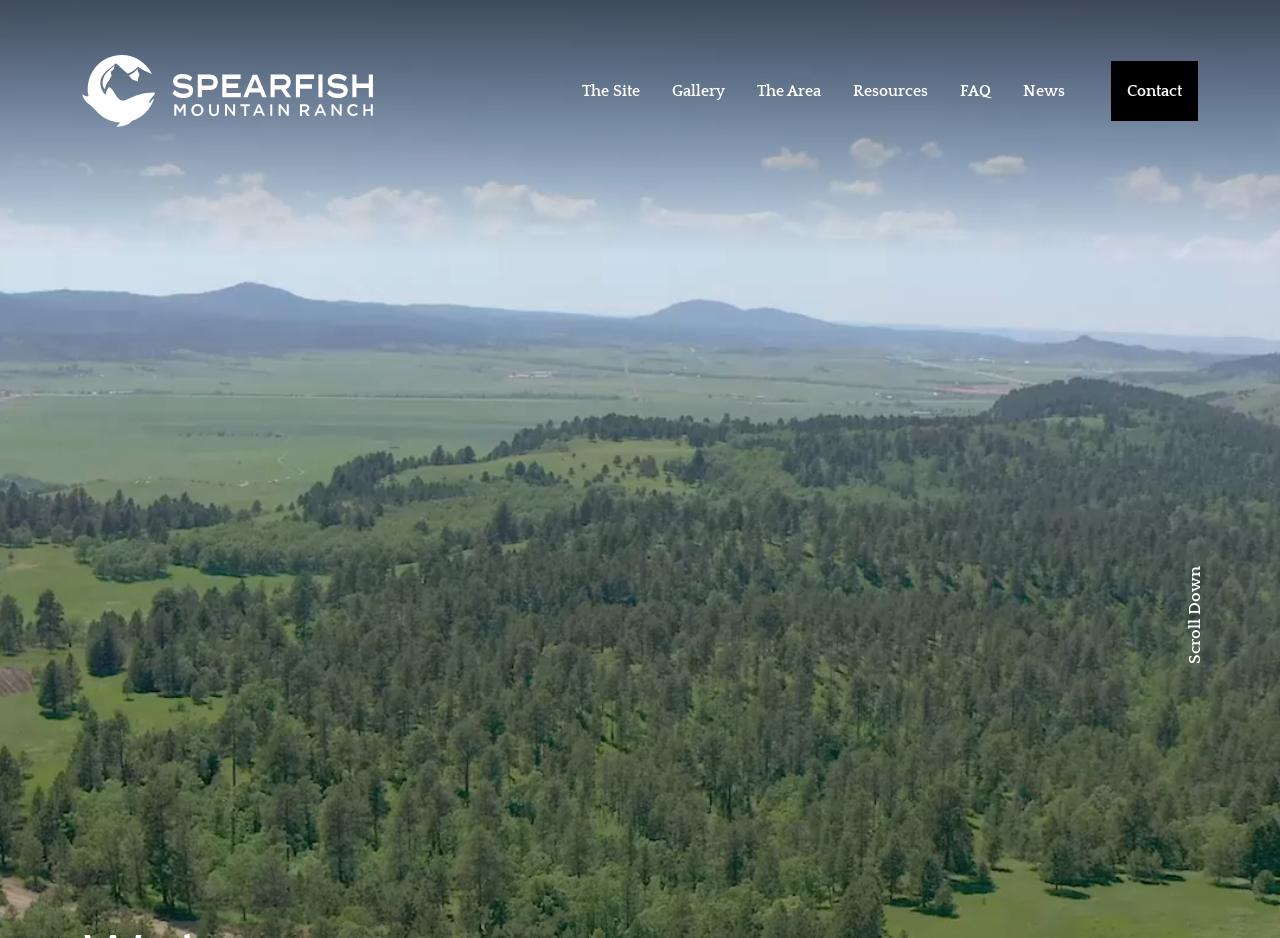What is the contact information of Alec Keating?
Provide a detailed answer to the question, using the image to inform your response.

Alec Keating's contact information can be found in the 'Contact Us' section, where his phone number is 630-648-9967 and his email address is alec@keatingresources.com.